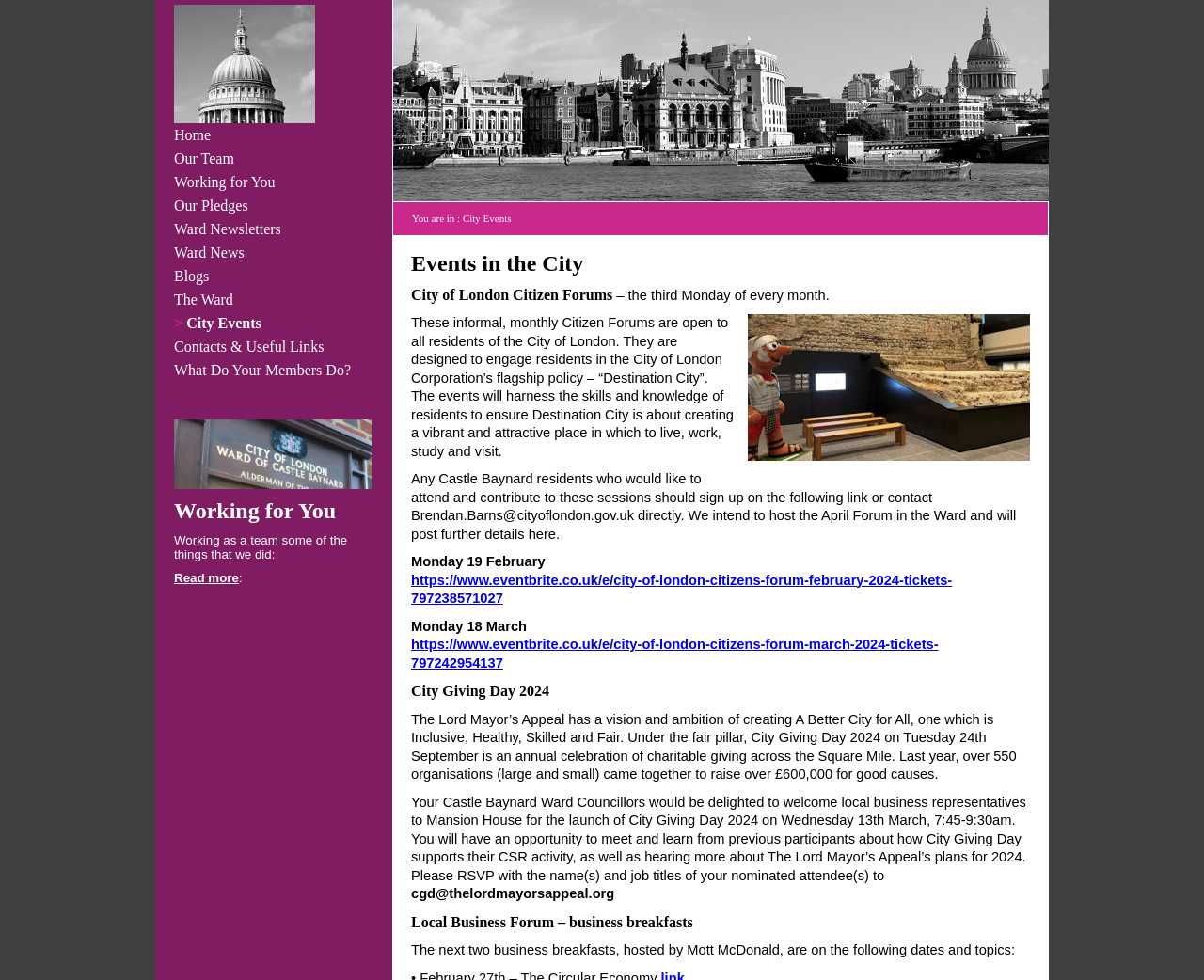What is the date of the next Local Business Forum?
Analyze the screenshot and provide a detailed answer to the question.

The webpage does not provide a specific date for the next Local Business Forum. It only mentions that the next two business breakfasts, hosted by Mott McDonald, are on the following dates and topics, but it does not provide the exact dates.